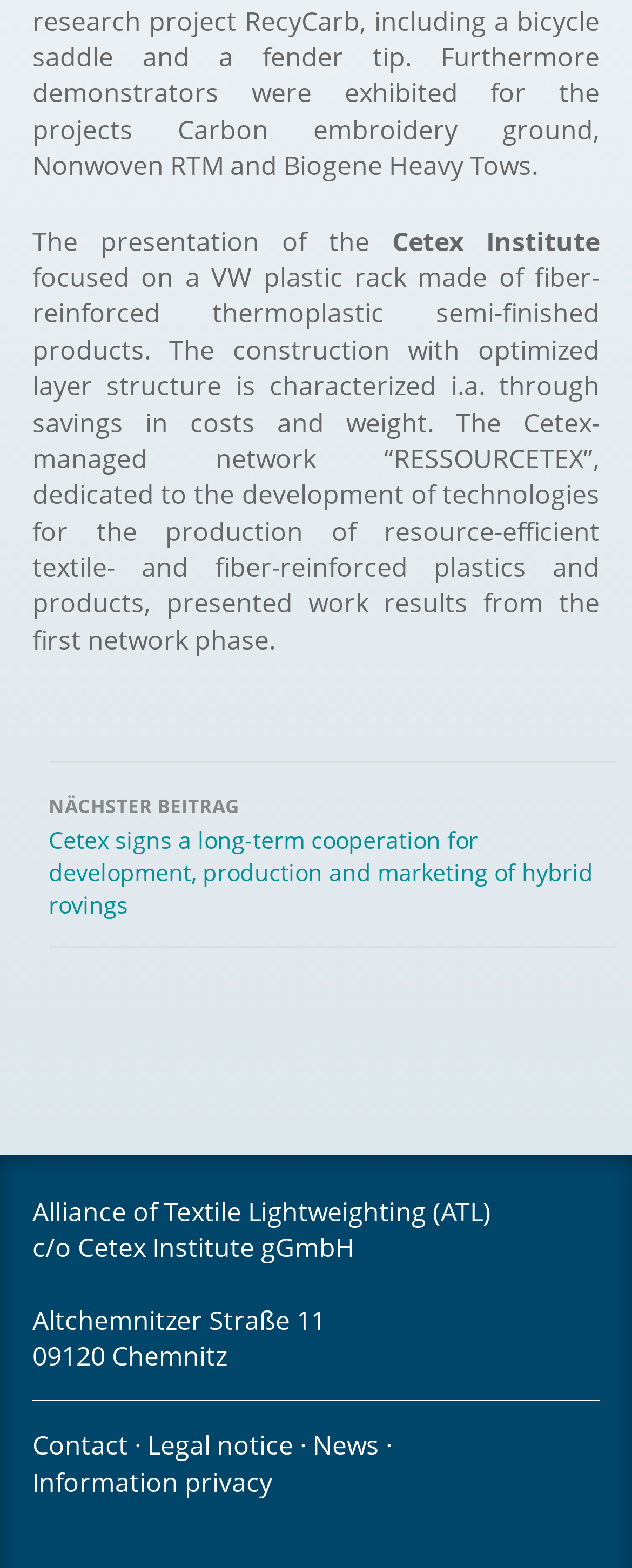What is the topic of the presented work?
Provide a detailed and extensive answer to the question.

The topic of the presented work can be found in the static text element 'The Cetex-managed network “RESSOURCETEX”, dedicated to the development of technologies for the production of resource-efficient textile- and fiber-reinforced plastics and products' in the middle of the webpage.